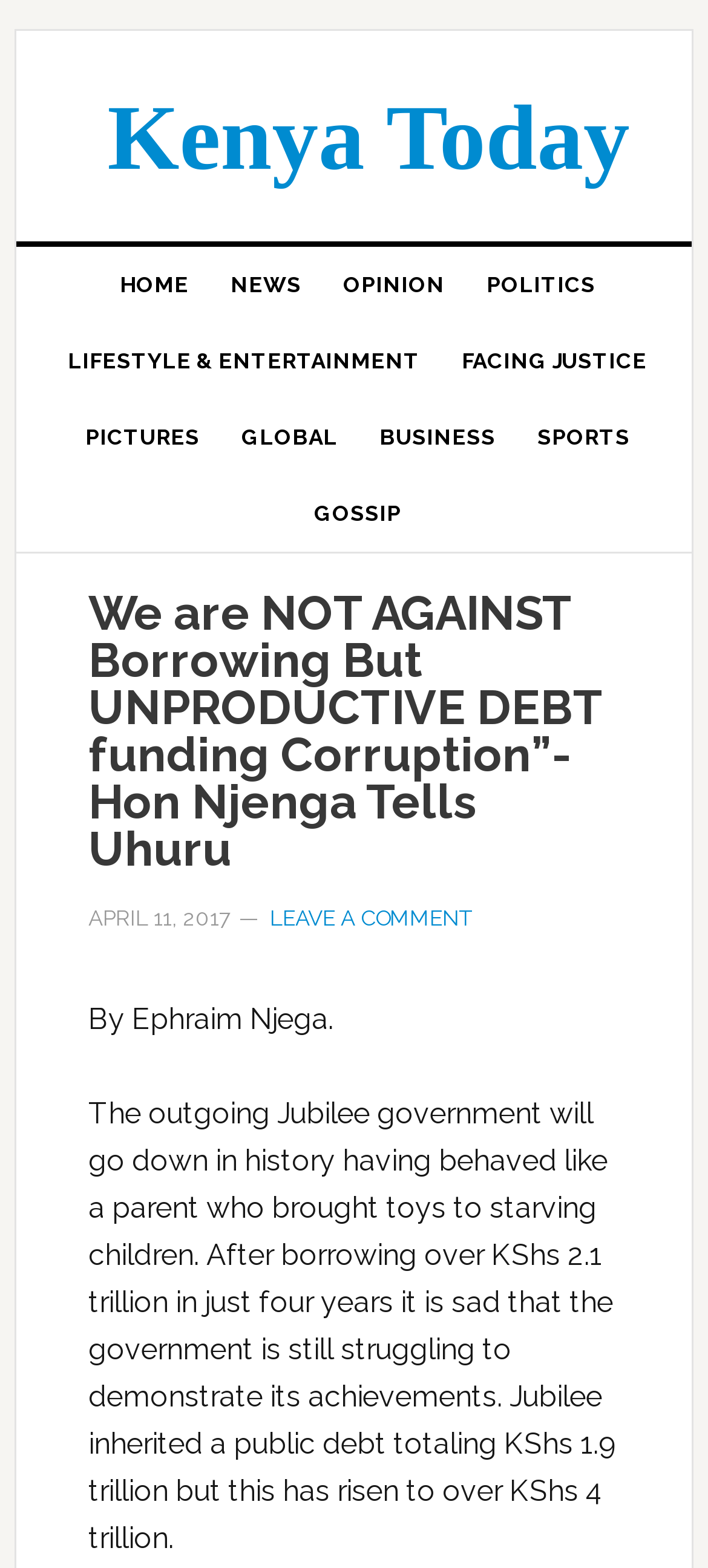Examine the screenshot and answer the question in as much detail as possible: What is the category of the article?

The article is categorized under 'OPINION' which is one of the navigation links at the top of the webpage.